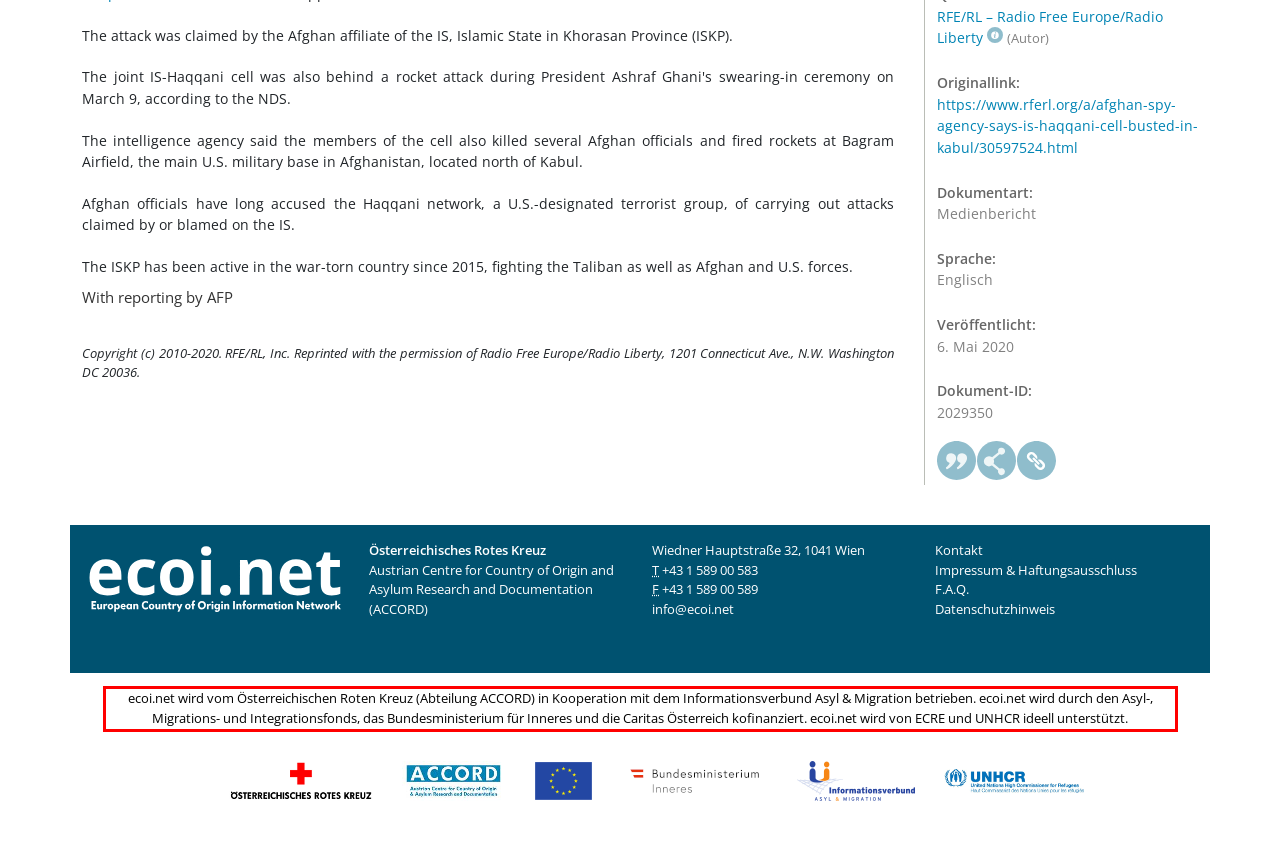You are provided with a screenshot of a webpage that includes a red bounding box. Extract and generate the text content found within the red bounding box.

ecoi.net wird vom Österreichischen Roten Kreuz (Abteilung ACCORD) in Kooperation mit dem Informationsverbund Asyl & Migration betrieben. ecoi.net wird durch den Asyl-, Migrations- und Integrationsfonds, das Bundesministerium für Inneres und die Caritas Österreich kofinanziert. ecoi.net wird von ECRE und UNHCR ideell unterstützt.